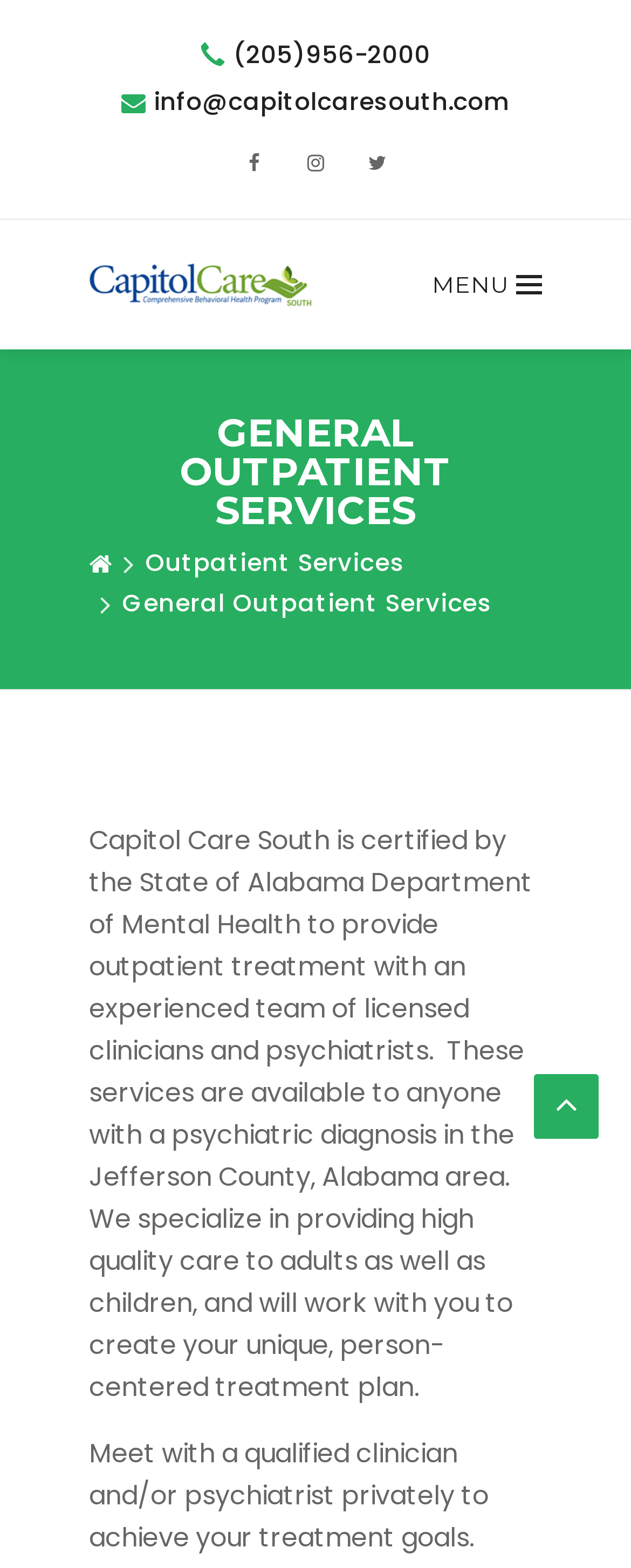Examine the image and give a thorough answer to the following question:
What type of treatment plans do they offer?

I found the type of treatment plans they offer by reading the StaticText element which states 'We will work with you to create your unique, person-centered treatment plan.'